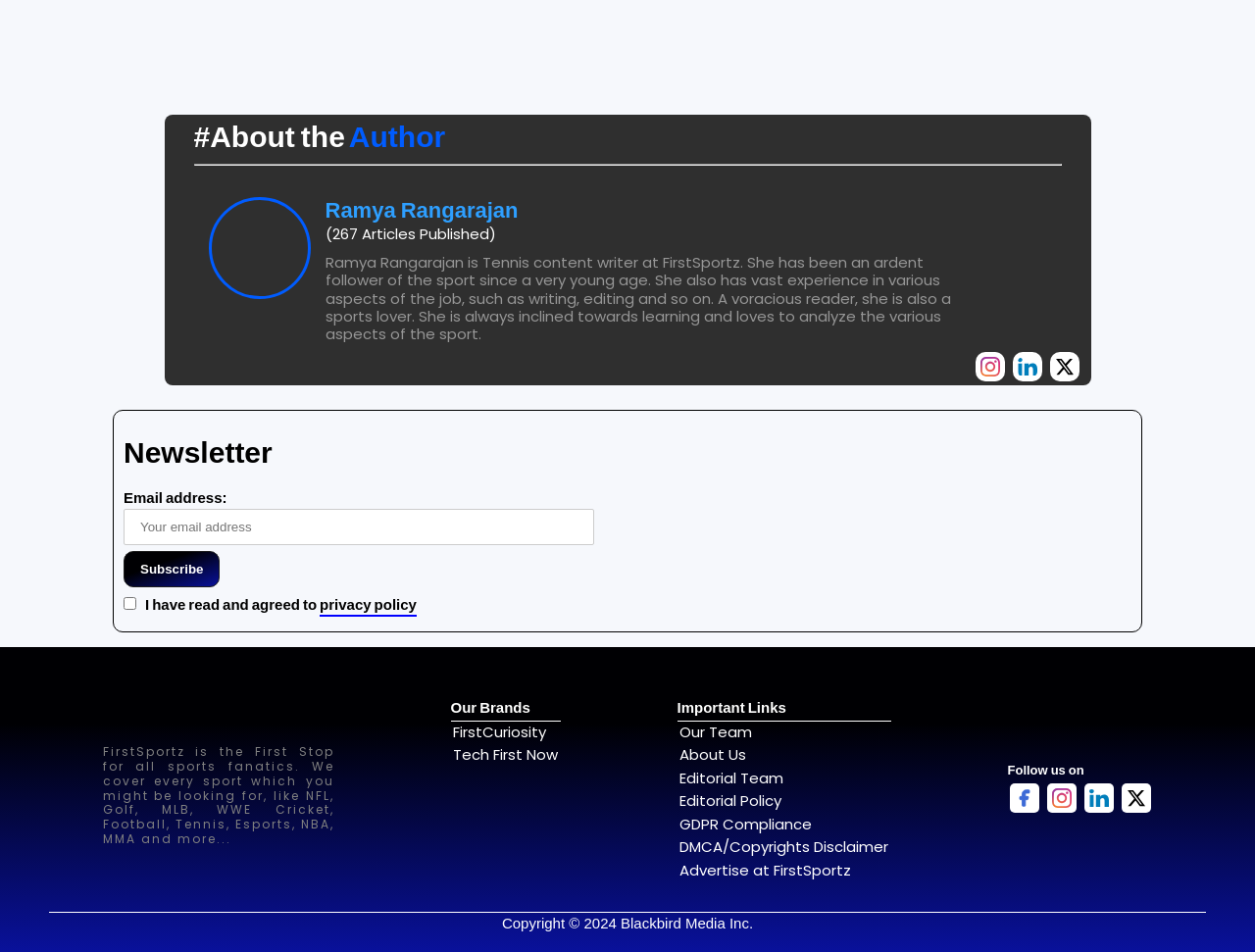Determine the bounding box coordinates for the region that must be clicked to execute the following instruction: "Read about the author".

[0.259, 0.205, 0.413, 0.237]